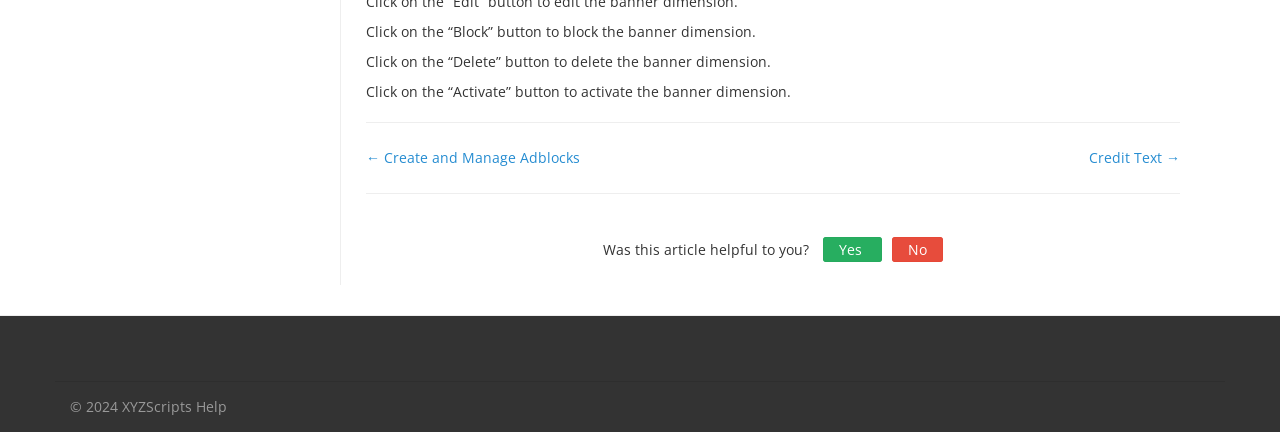Please give a concise answer to this question using a single word or phrase: 
What is the purpose of the 'Activate' button?

Activate banner dimension